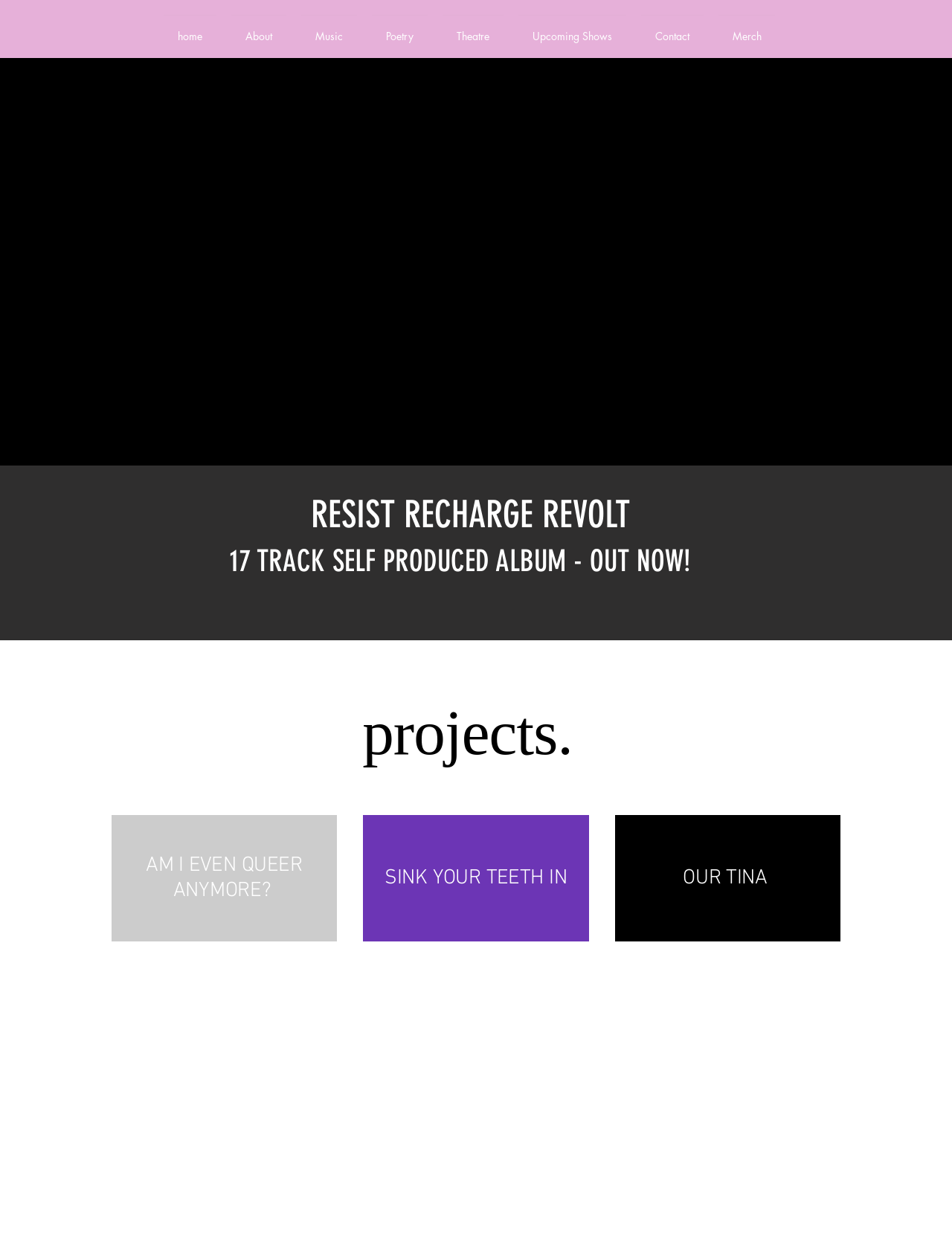Review the image closely and give a comprehensive answer to the question: What is the title of the project section?

I found a region element with the text 'projects.' at a bounding box coordinate of [0.0, 0.43, 1.0, 0.443], which is likely the title of the project section.